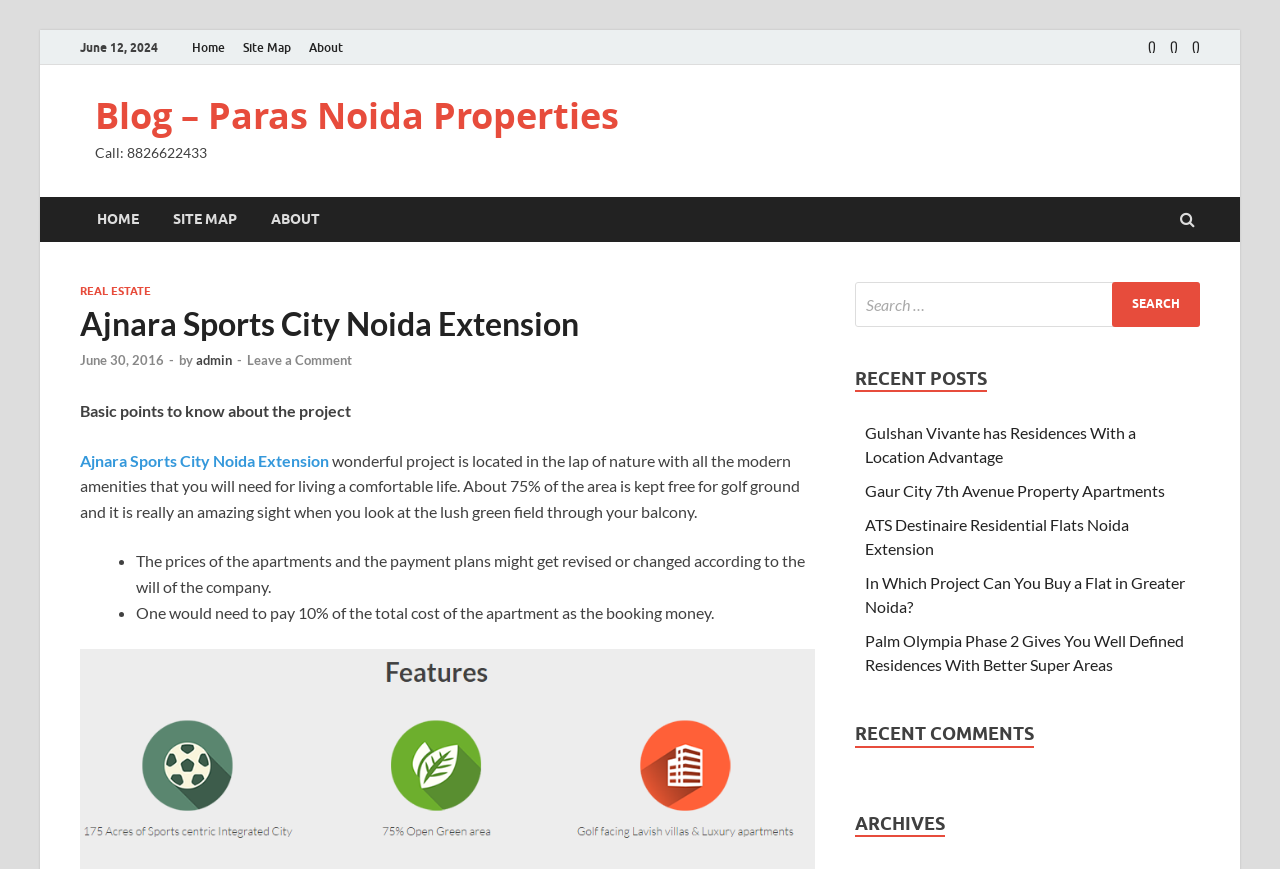Identify the bounding box coordinates of the region I need to click to complete this instruction: "Search for something".

[0.869, 0.324, 0.938, 0.376]